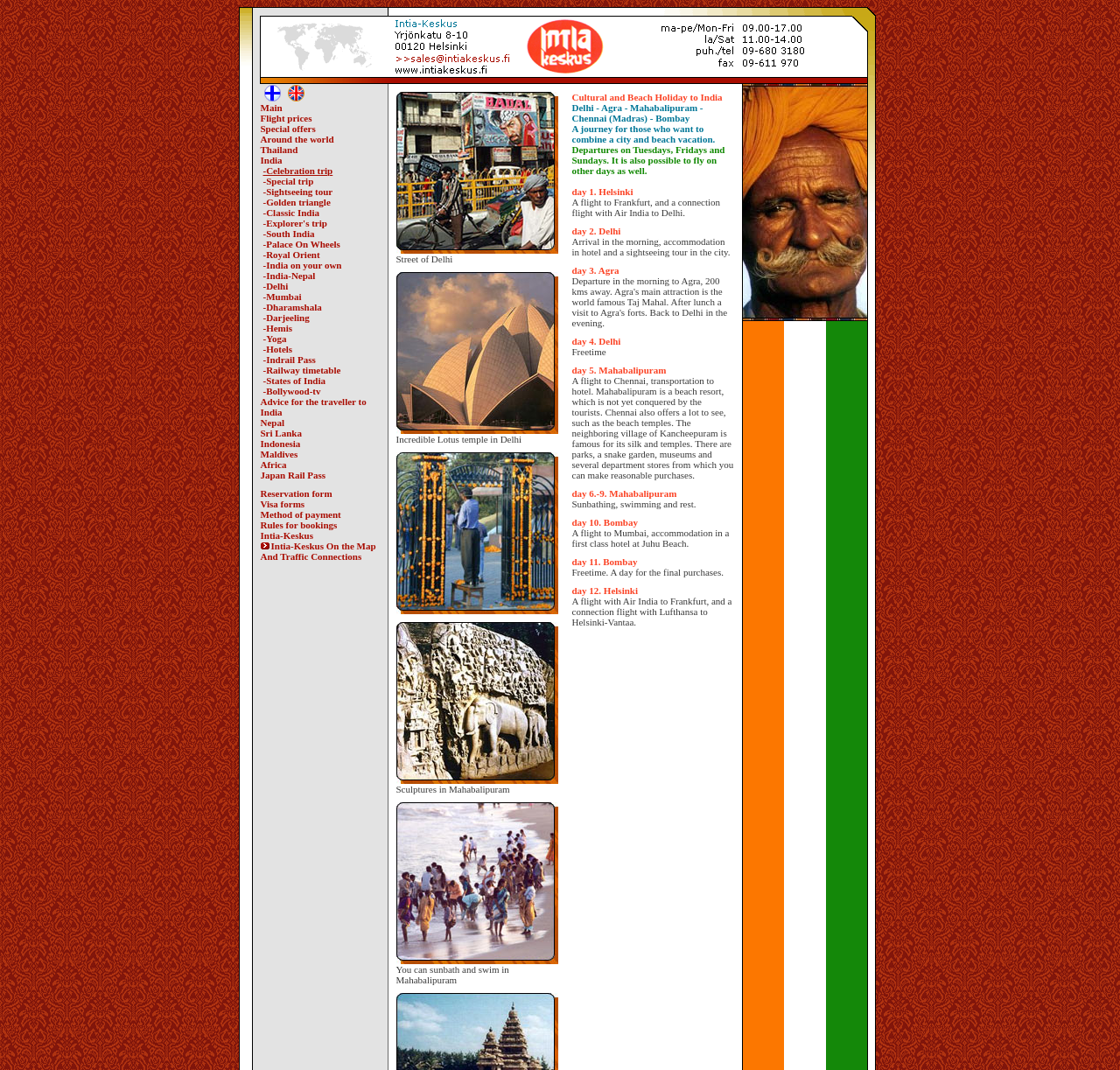Can you provide the bounding box coordinates for the element that should be clicked to implement the instruction: "Click on the 'Flight prices' link"?

[0.232, 0.105, 0.278, 0.115]